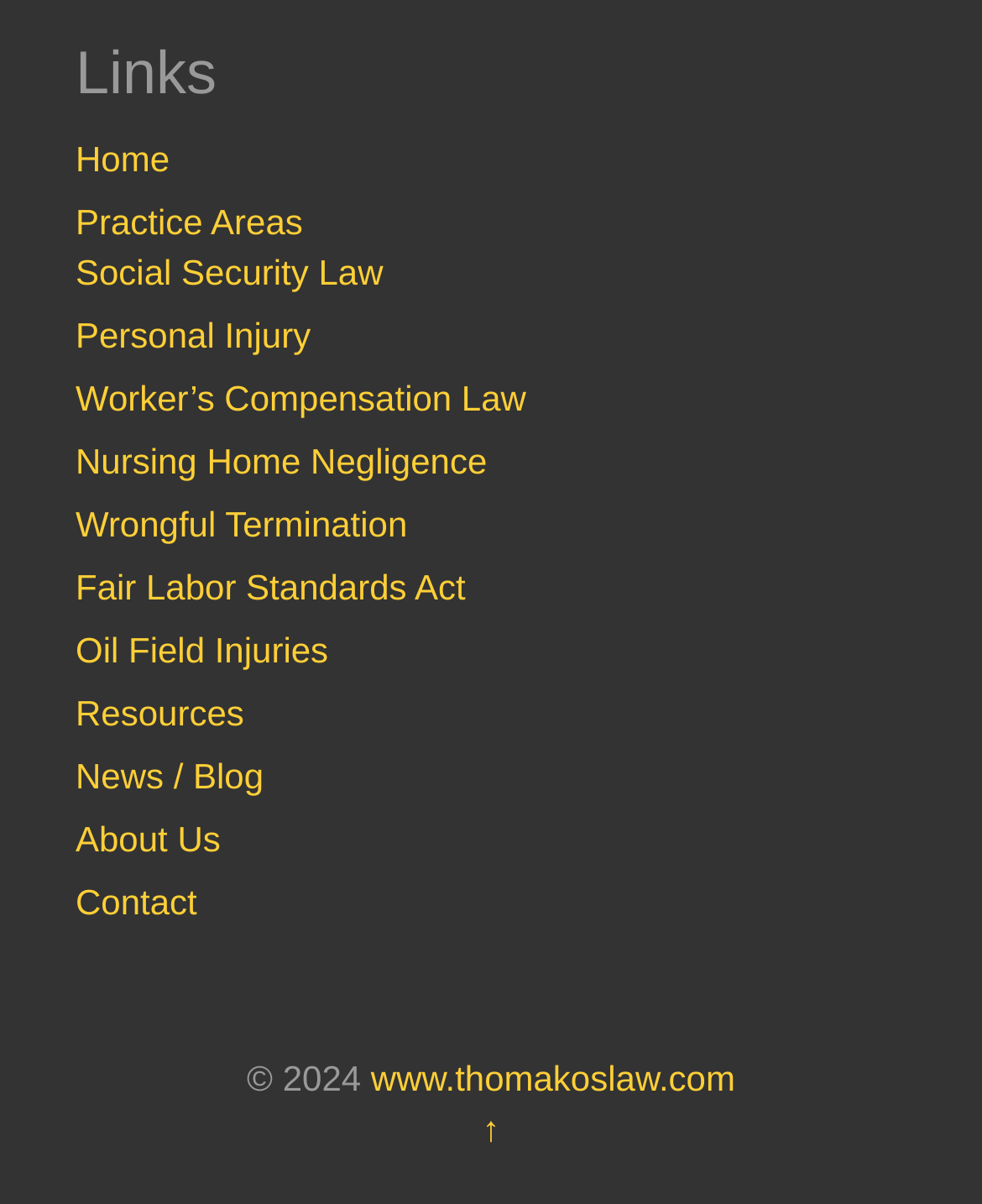Can you pinpoint the bounding box coordinates for the clickable element required for this instruction: "learn about social security law"? The coordinates should be four float numbers between 0 and 1, i.e., [left, top, right, bottom].

[0.077, 0.209, 0.39, 0.243]